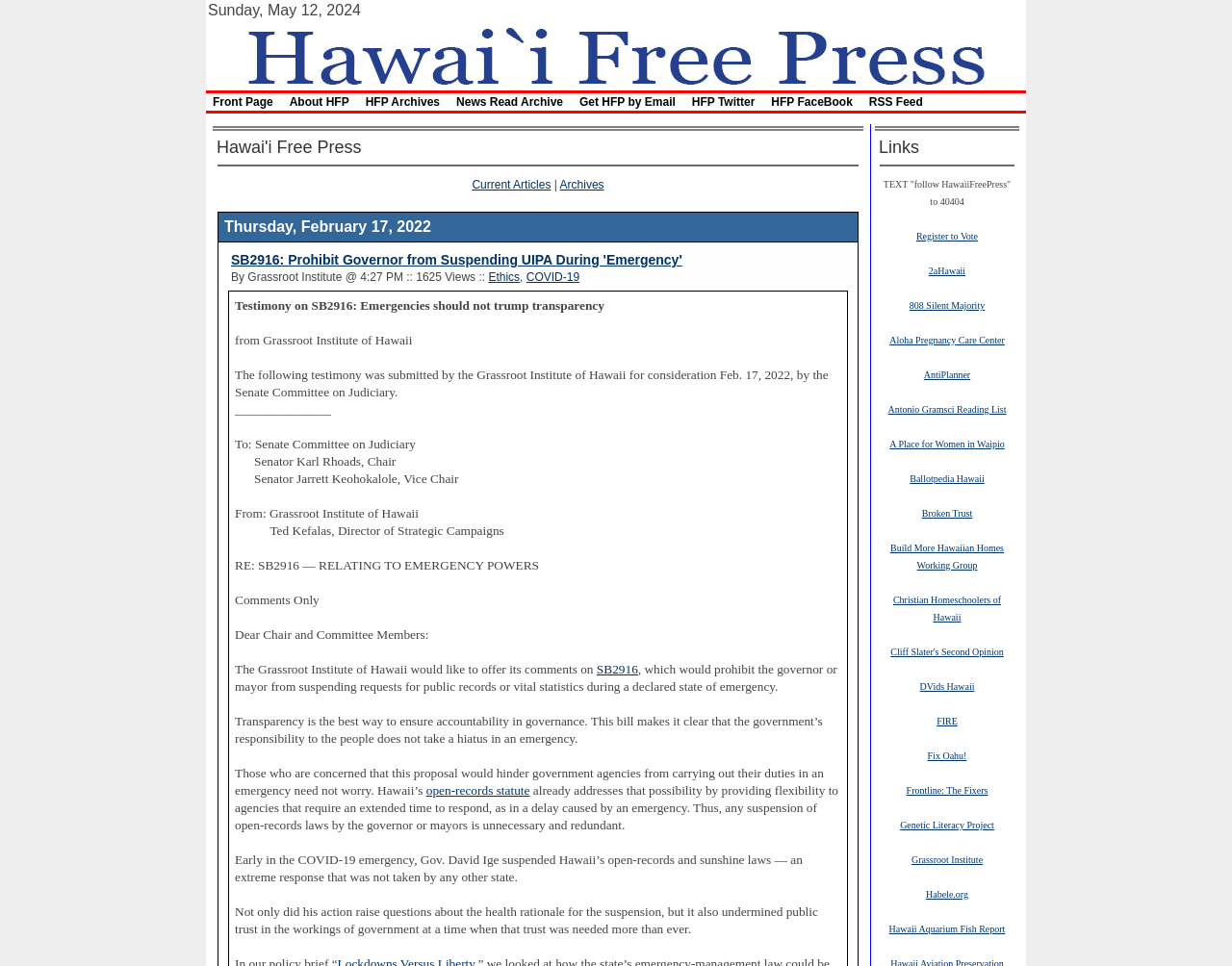What is the date displayed at the top of the webpage?
Using the details shown in the screenshot, provide a comprehensive answer to the question.

I found the date by looking at the top of the webpage, where it is displayed in a table cell with a bounding box coordinate of [0.167, 0.0, 0.405, 0.022].